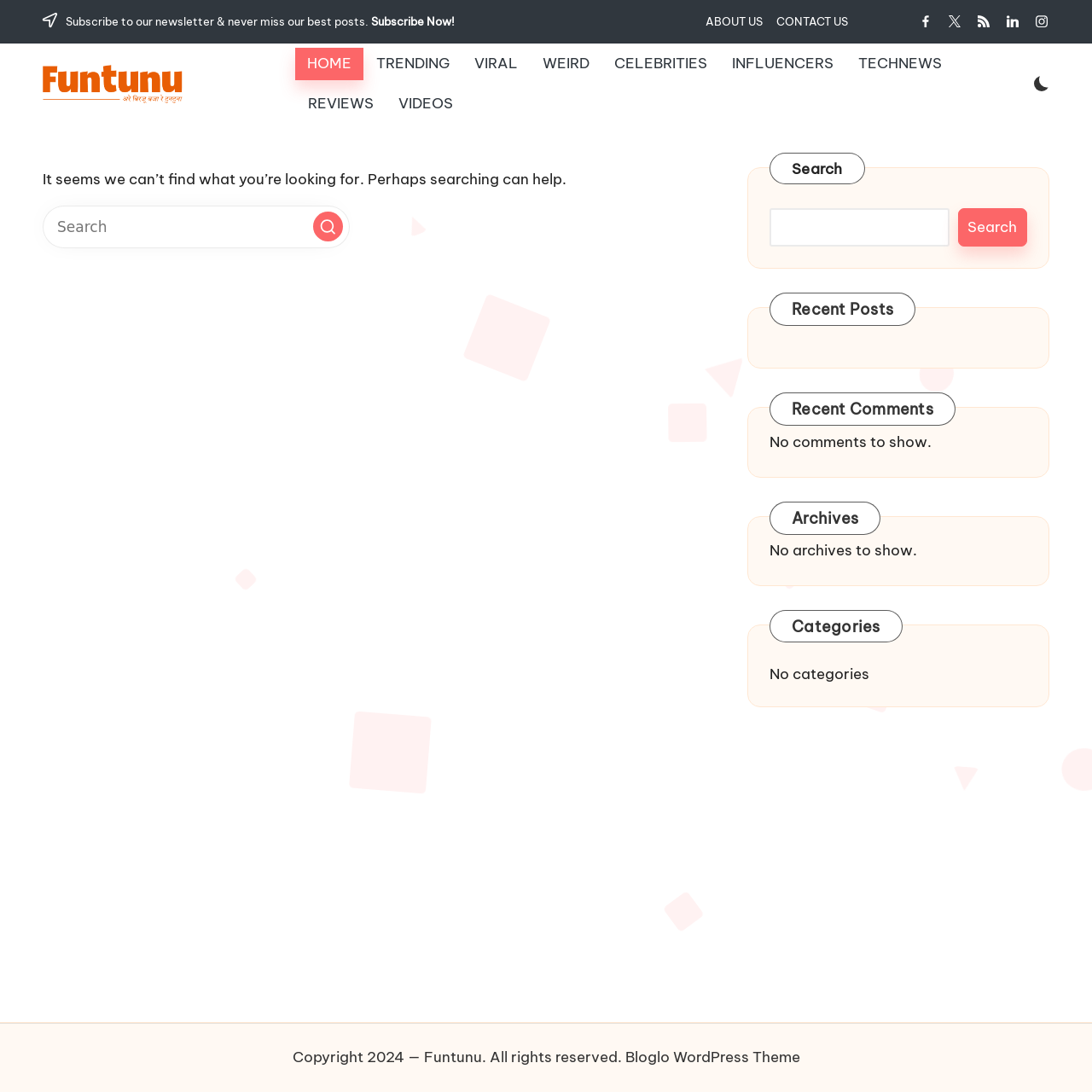Determine the bounding box coordinates for the area that should be clicked to carry out the following instruction: "Visit the ABOUT US page".

[0.646, 0.011, 0.698, 0.028]